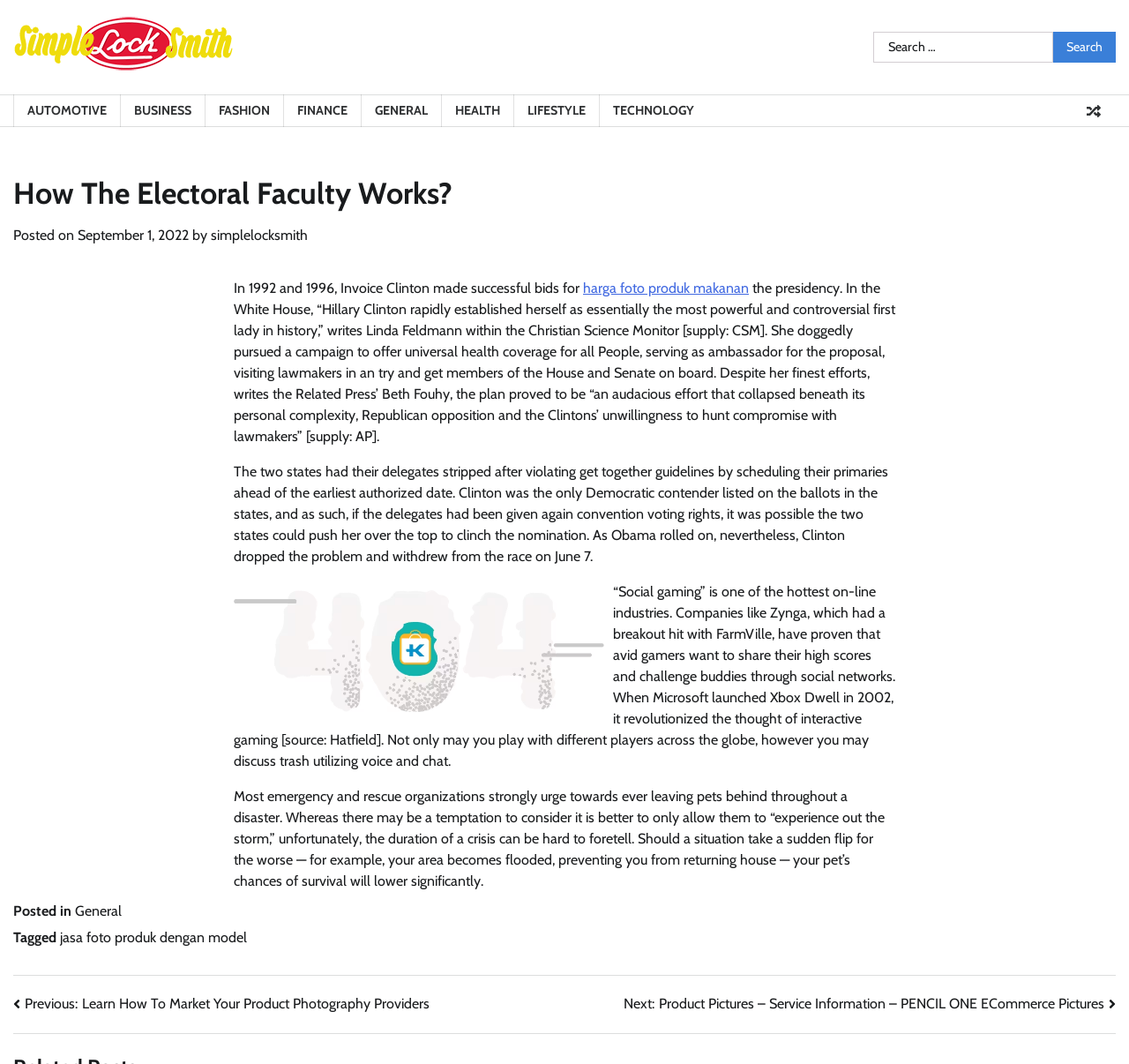Using the provided element description "jasa foto produk dengan model", determine the bounding box coordinates of the UI element.

[0.053, 0.873, 0.219, 0.889]